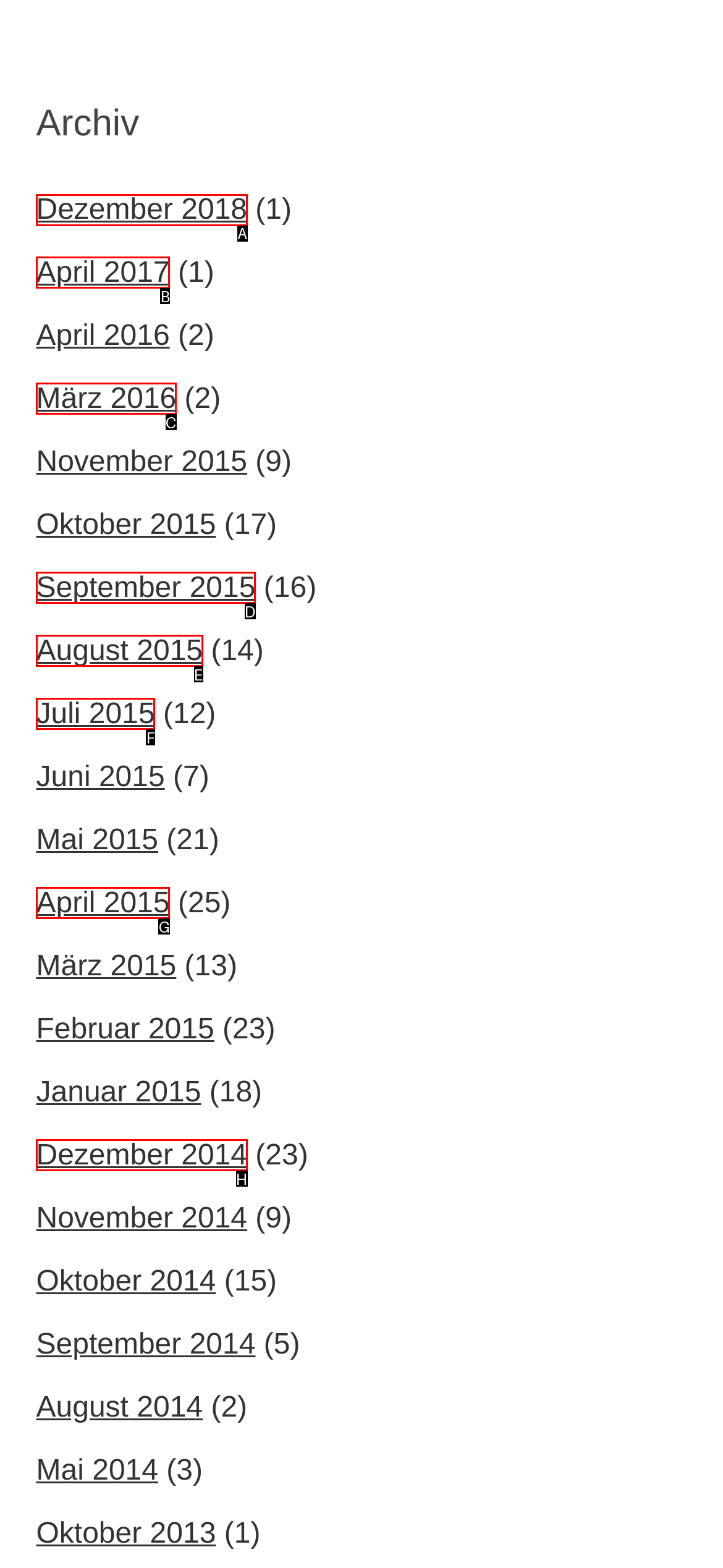To complete the instruction: view December 2011, which HTML element should be clicked?
Respond with the option's letter from the provided choices.

None